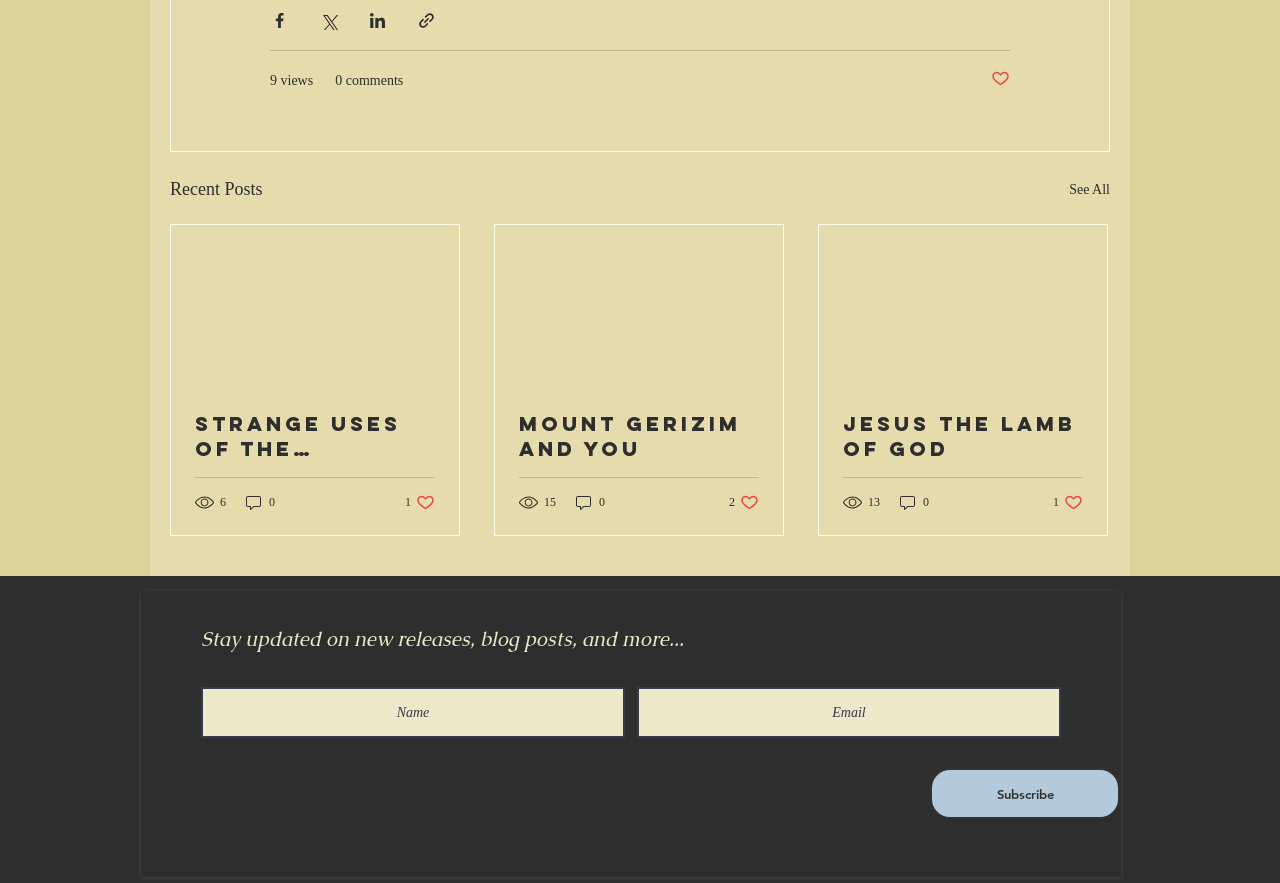Pinpoint the bounding box coordinates of the clickable element needed to complete the instruction: "View post details". The coordinates should be provided as four float numbers between 0 and 1: [left, top, right, bottom].

[0.134, 0.255, 0.359, 0.439]